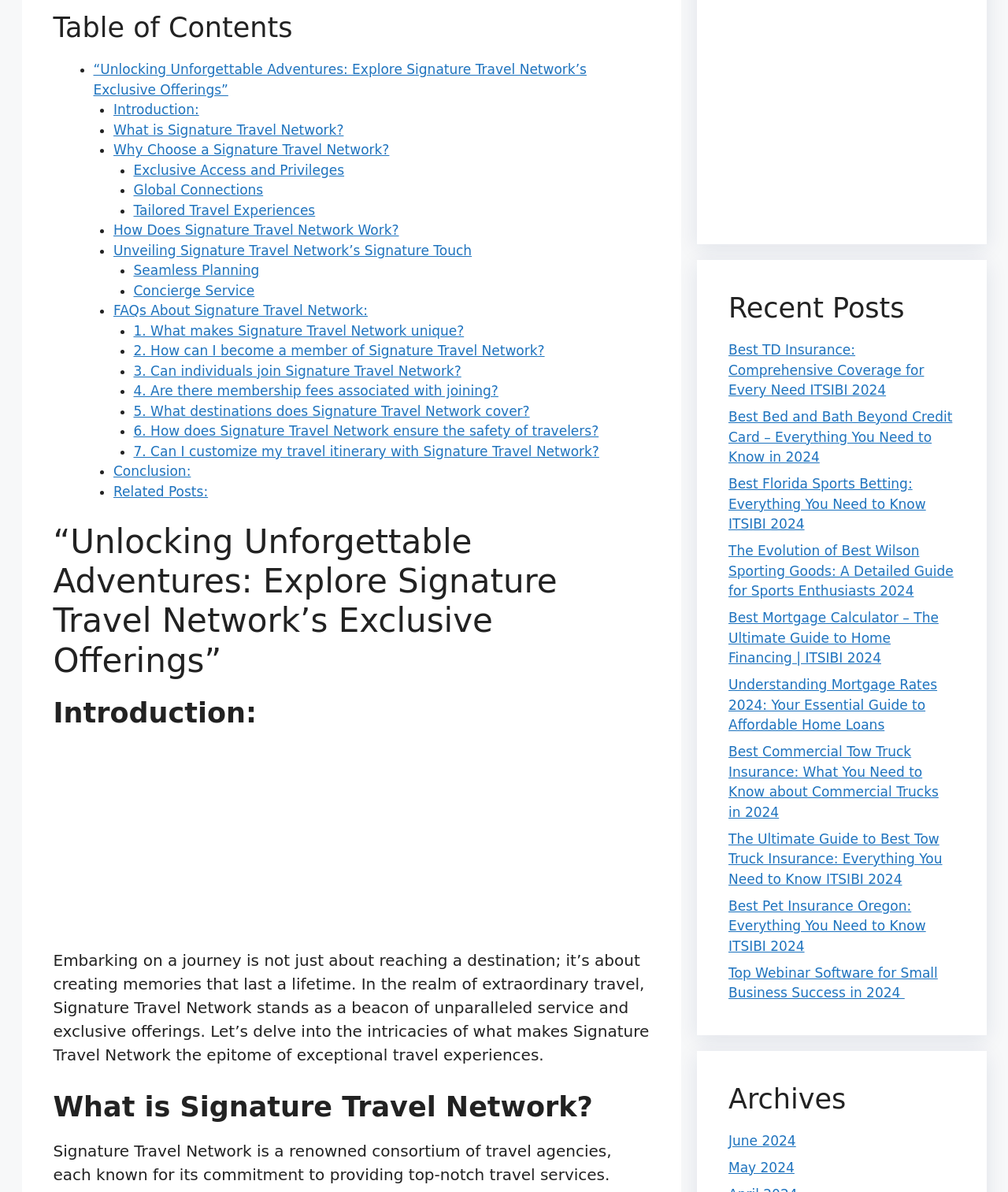Provide a brief response to the question using a single word or phrase: 
How many FAQs are listed on this webpage?

7